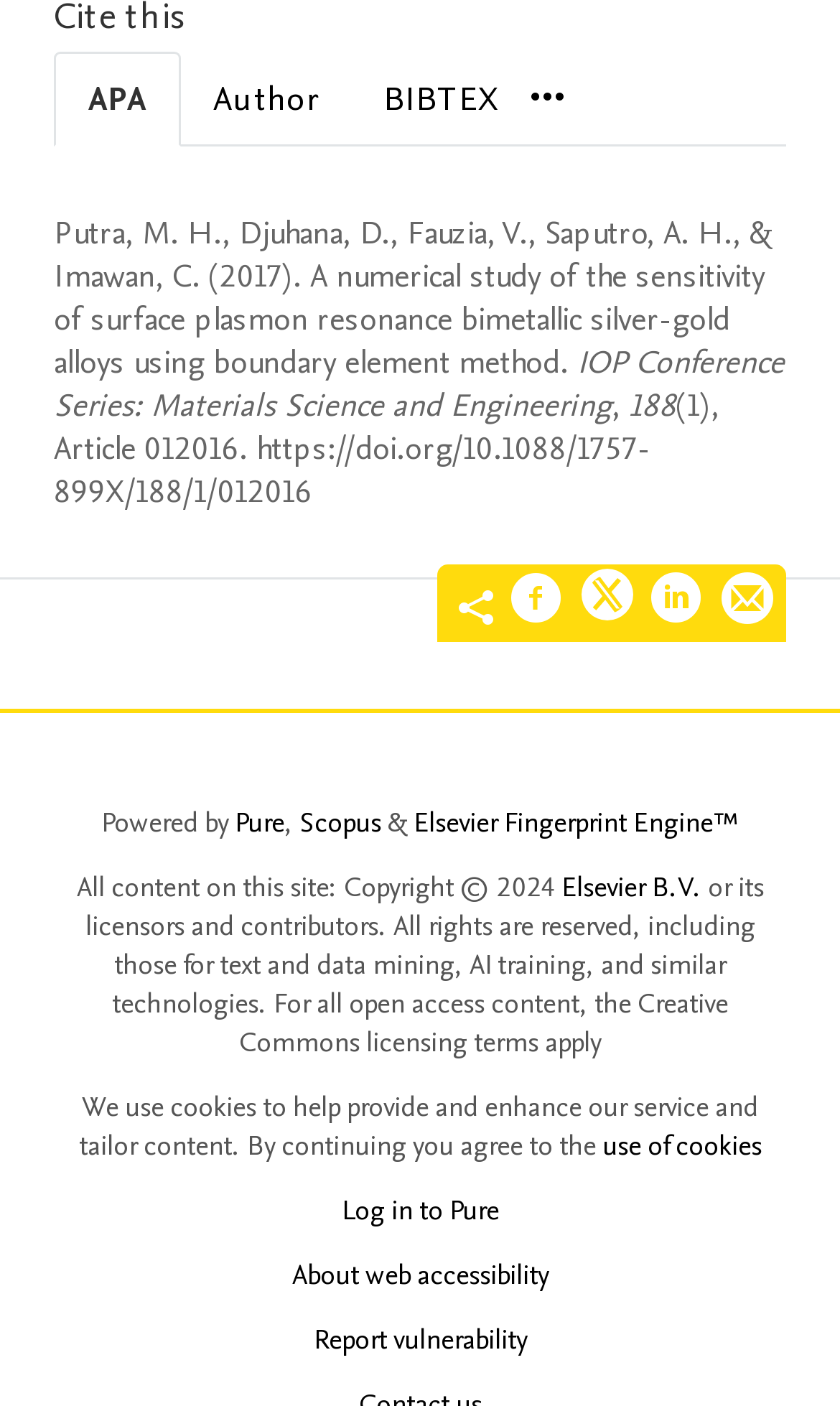Locate the bounding box coordinates of the clickable region to complete the following instruction: "Share on Facebook."

[0.608, 0.406, 0.672, 0.453]